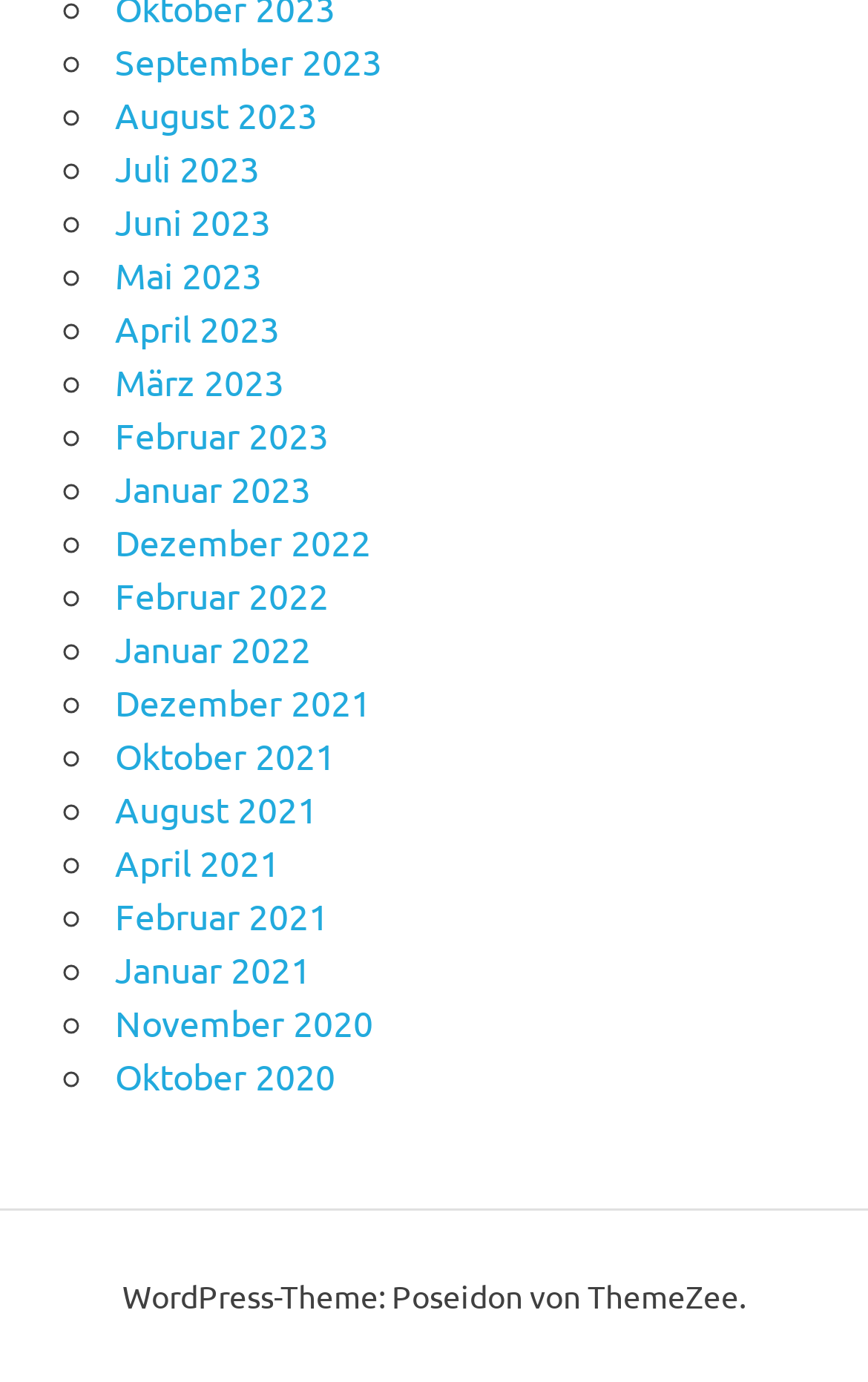Are the months listed in chronological order?
Can you give a detailed and elaborate answer to the question?

The webpage lists various months, and by examining the y-coordinates of the list markers and corresponding links, we can determine that the months are listed in chronological order, with the most recent month at the top and the earliest month at the bottom.